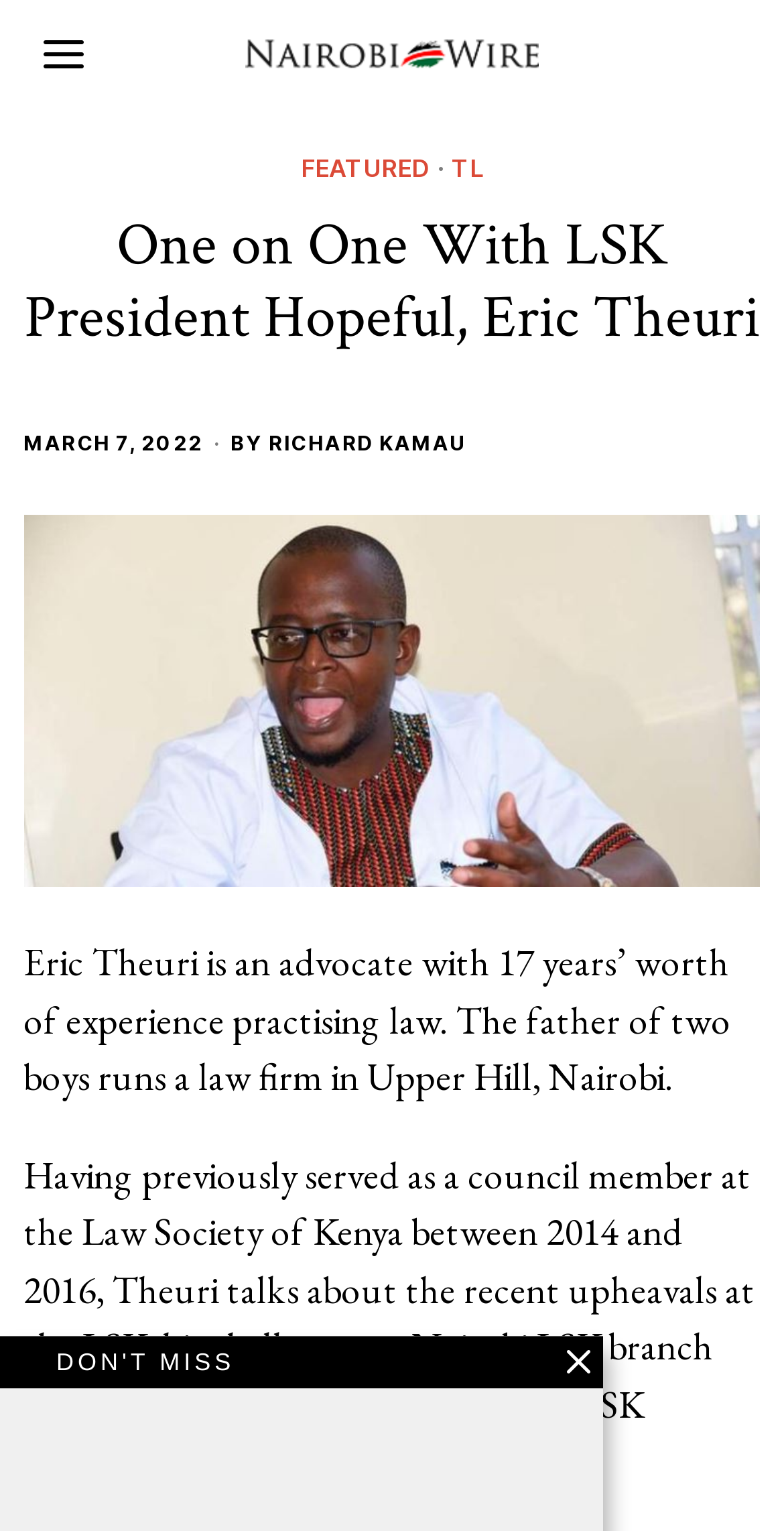Illustrate the webpage's structure and main components comprehensively.

The webpage is an article about Eric Theuri, a lawyer and Law Society of Kenya (LSK) president hopeful. At the top, there is a navigation section with three links: "FEATURED", "·", and "TL". Below this section, the title "One on One With LSK President Hopeful, Eric Theuri" is prominently displayed. 

To the right of the title, there is a timestamp "07 Mar, 2022 06:56:45" with the date "MARCH 7, 2022" written in a slightly larger font. Next to the timestamp, the author's name "RICHARD KAMAU" is provided as a link.

The main content of the article is divided into two paragraphs. The first paragraph introduces Eric Theuri, describing his experience as a lawyer and his role as a father of two boys who runs a law firm in Upper Hill, Nairobi. The second paragraph discusses his previous experience as a council member at the Law Society of Kenya and his challenges as Nairobi LSK branch chair, as well as his qualifications to be the next LSK president.

At the bottom of the page, there is a heading "DON'T MISS", which likely leads to other recommended articles or content.